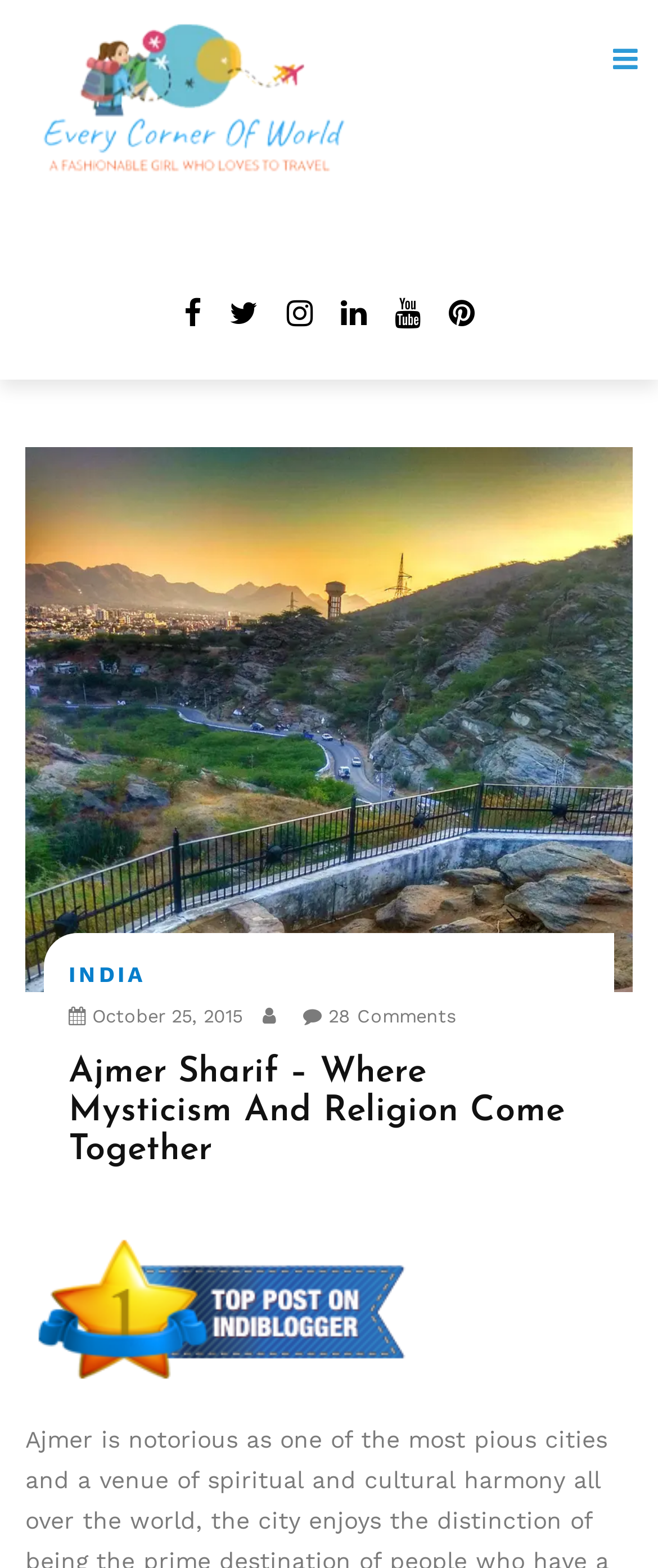Could you highlight the region that needs to be clicked to execute the instruction: "Read the Top post on IndiBlogger"?

[0.038, 0.826, 0.641, 0.843]